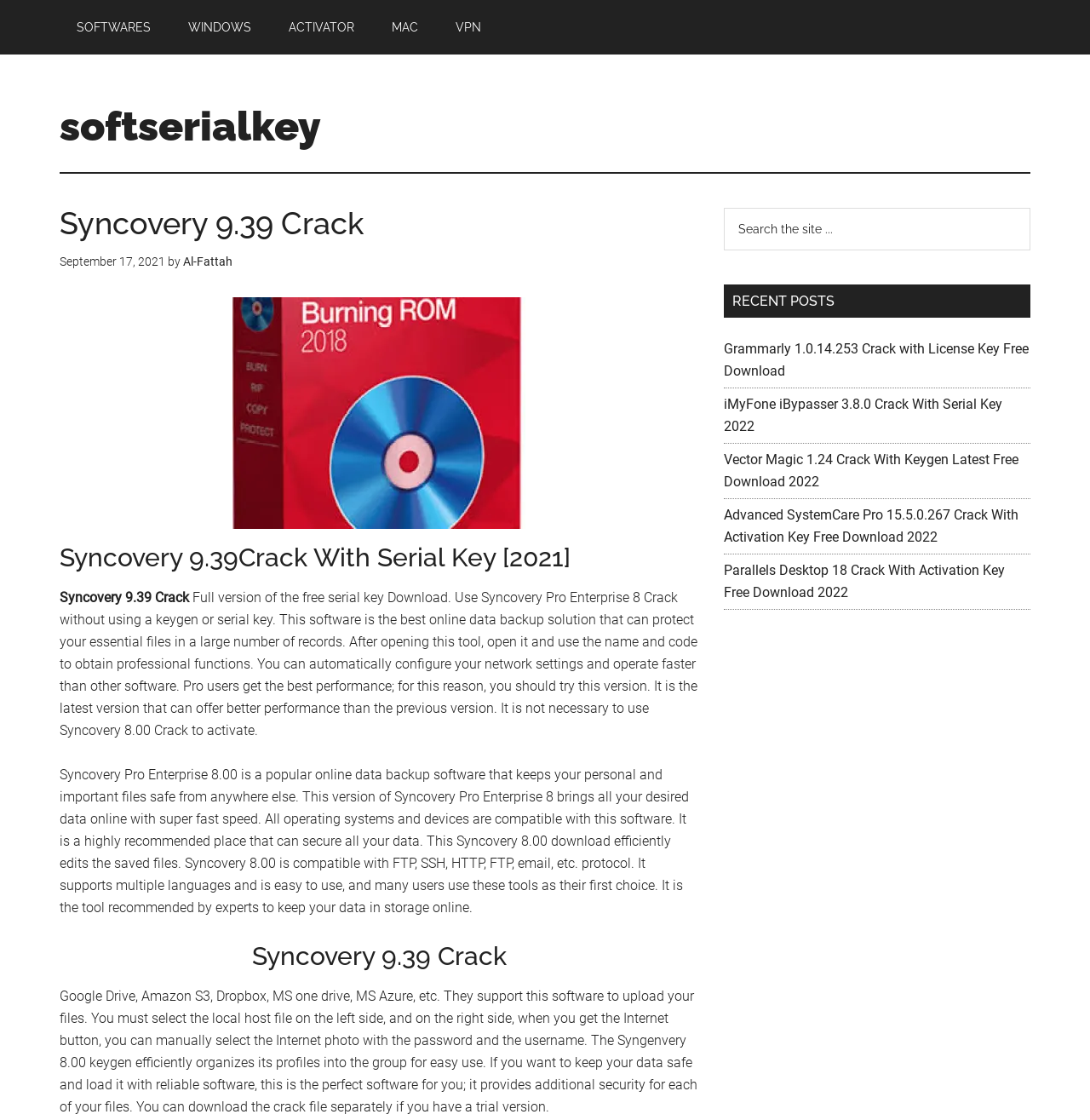Give a detailed account of the webpage.

The webpage is about Syncovery 9.39 Crack, a software for online data backup. At the top, there is a navigation menu with links to SOFTWARES, WINDOWS, ACTIVATOR, MAC, and VPN. Below the navigation menu, there is a prominent link to "softserialkey" which leads to the main content of the page.

The main content is divided into several sections. The first section has a heading "Syncovery 9.39 Crack" and displays the date "September 17, 2021" and the author's name "Al-Fattah". Below this, there is a brief description of the software, stating that it is a popular online data backup solution that can protect essential files.

The next section has a heading "Syncovery 9.39 Crack With Serial Key [2021]" and provides a detailed description of the software's features, including its ability to automatically configure network settings, operate faster than other software, and support multiple languages. It also mentions that the software is compatible with various protocols such as FTP, SSH, HTTP, and email.

Further down, there is another section with a heading "Syncovery 9.39 Crack" which provides more information about the software's features, including its ability to upload files to Google Drive, Amazon S3, Dropbox, and other cloud storage services.

On the right side of the page, there is a sidebar with a search box and a list of recent posts, including links to other software cracks such as Grammarly, iMyFone iBypasser, Vector Magic, Advanced SystemCare Pro, and Parallels Desktop.